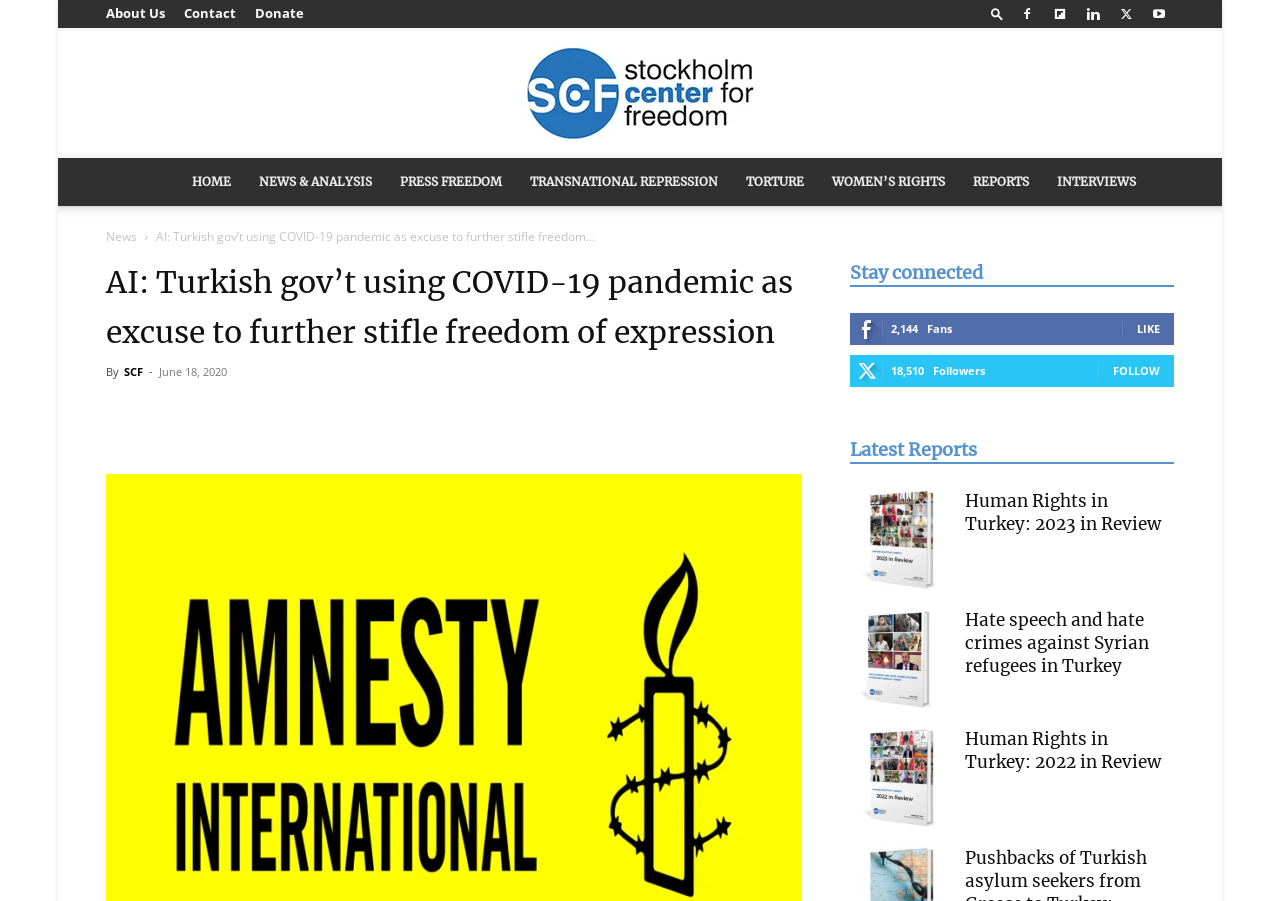Summarize the webpage in an elaborate manner.

This webpage appears to be a news article from the Stockholm Center for Freedom, focusing on a statement by Amnesty International (AI) regarding the Turkish government's use of criminal law to target individuals who discuss the COVID-19 pandemic online from a critical perspective.

At the top of the page, there are several links to different sections of the website, including "About Us", "Contact", "Donate", and a search button. To the right of these links, there are social media icons.

Below these links, there is a large header with the title of the article, "AI: Turkish gov’t using COVID-19 pandemic as excuse to further stifle freedom of expression". The article is attributed to "SCF" and has a publication date of June 18, 2020.

The main content of the article is not explicitly described in the accessibility tree, but it appears to be a news article discussing the Turkish government's actions.

To the right of the article, there is a section with links to various social media platforms, allowing users to share the article. Below this, there is a section titled "Stay connected" with information about the website's social media presence, including the number of fans and followers.

Further down the page, there is a section titled "Latest Reports" with links to several reports, including "Human Rights in Turkey: 2023 in Review", "Hate speech and hate crimes against Syrian refugees in Turkey", and "Human Rights in Turkey: 2022 in Review". Each report has a corresponding image and a brief title.